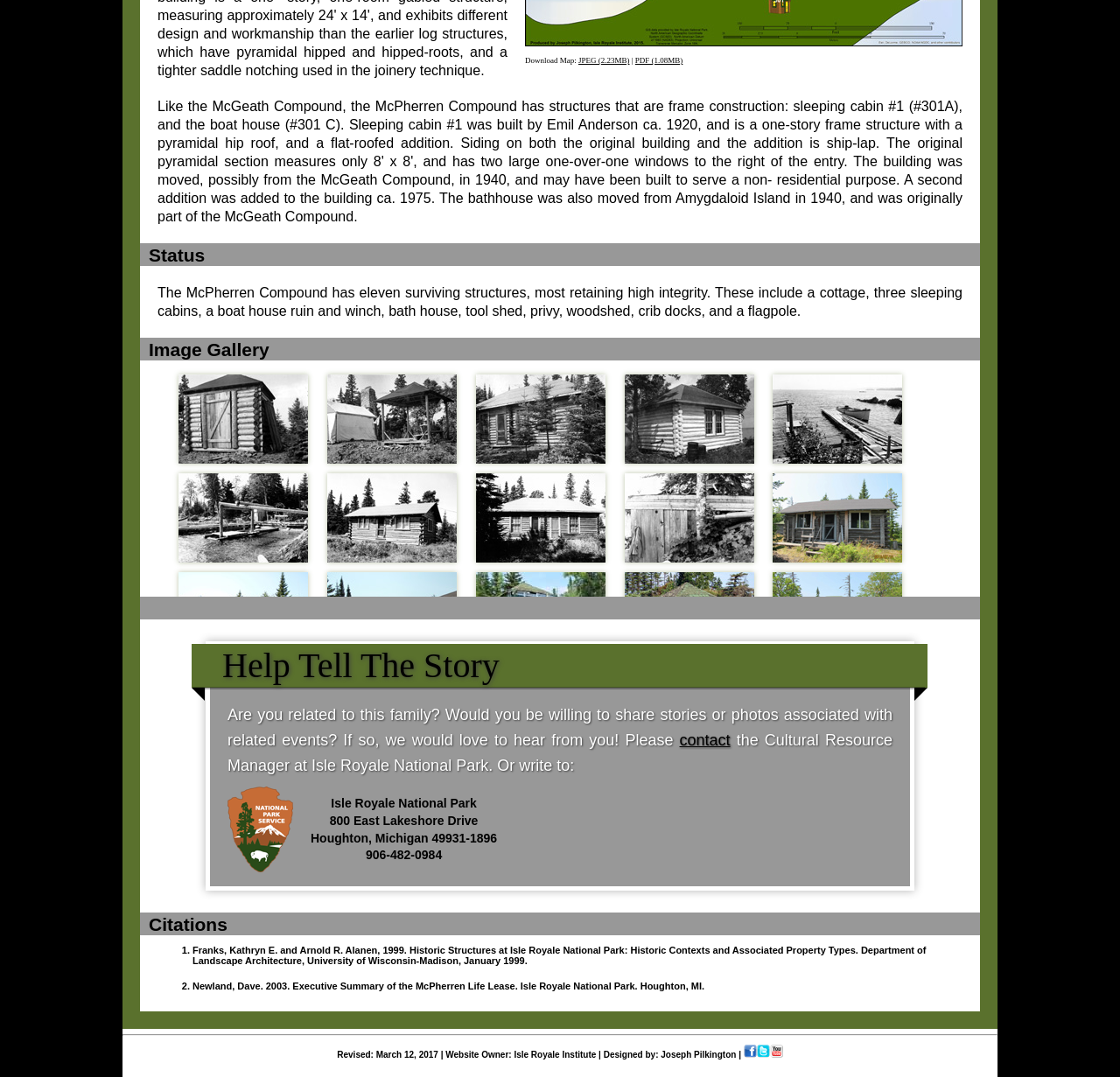How many surviving structures are there in the McPherren Compound?
Refer to the screenshot and answer in one word or phrase.

eleven